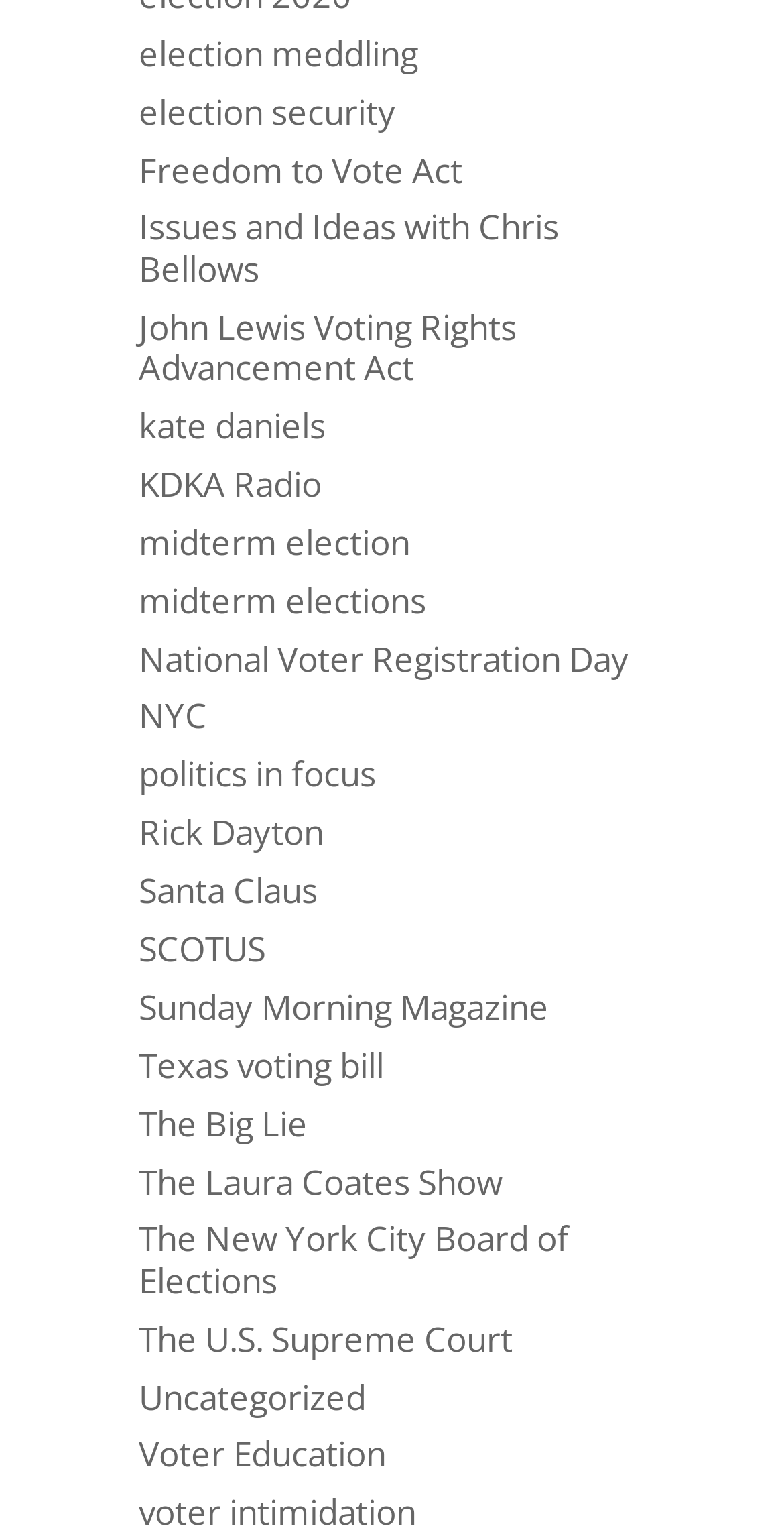Please determine the bounding box coordinates of the clickable area required to carry out the following instruction: "read about midterm election". The coordinates must be four float numbers between 0 and 1, represented as [left, top, right, bottom].

[0.177, 0.339, 0.523, 0.37]